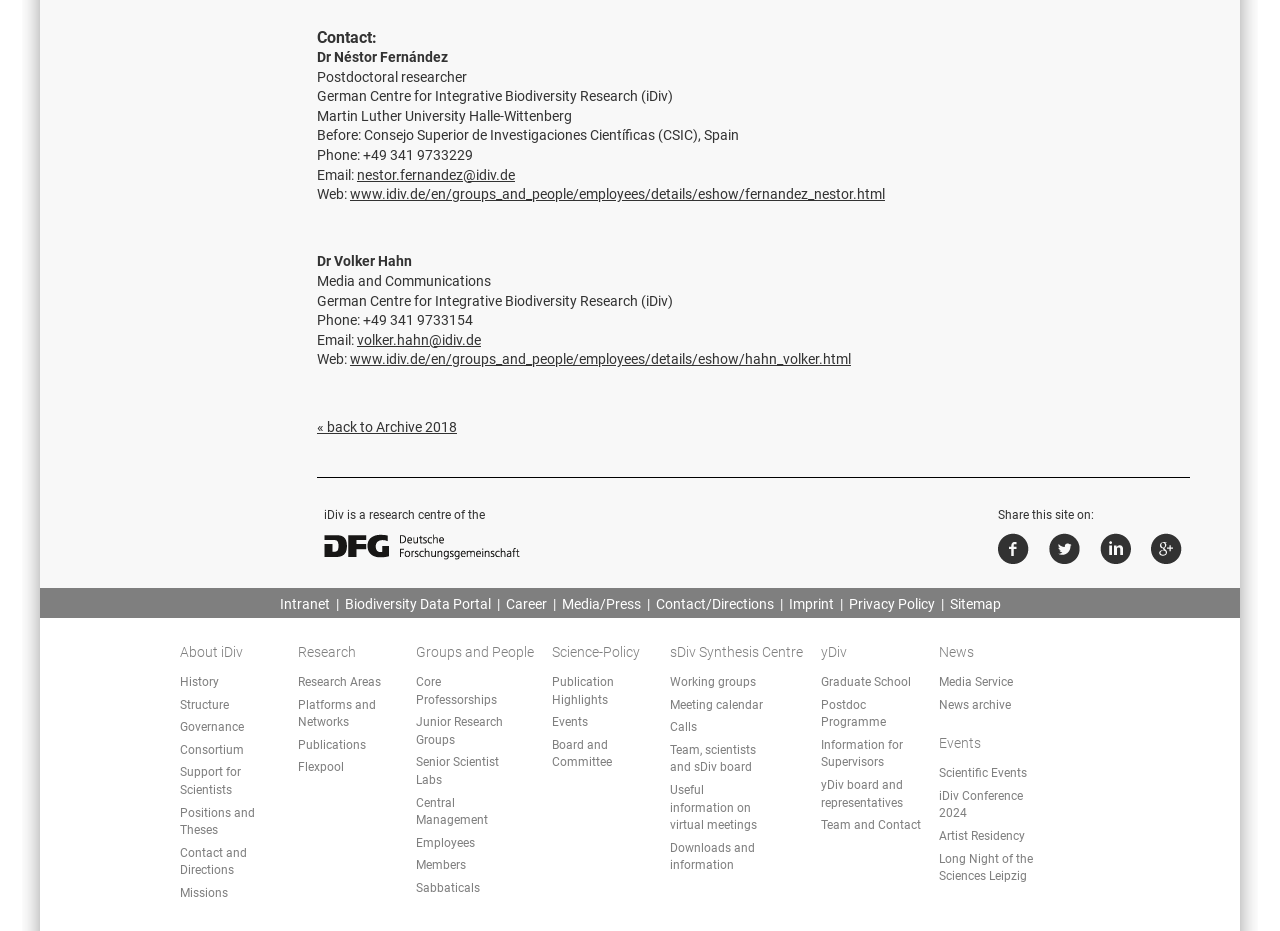Please specify the bounding box coordinates of the clickable region to carry out the following instruction: "Visit Dr Volker Hahn's webpage". The coordinates should be four float numbers between 0 and 1, in the format [left, top, right, bottom].

[0.273, 0.272, 0.322, 0.289]